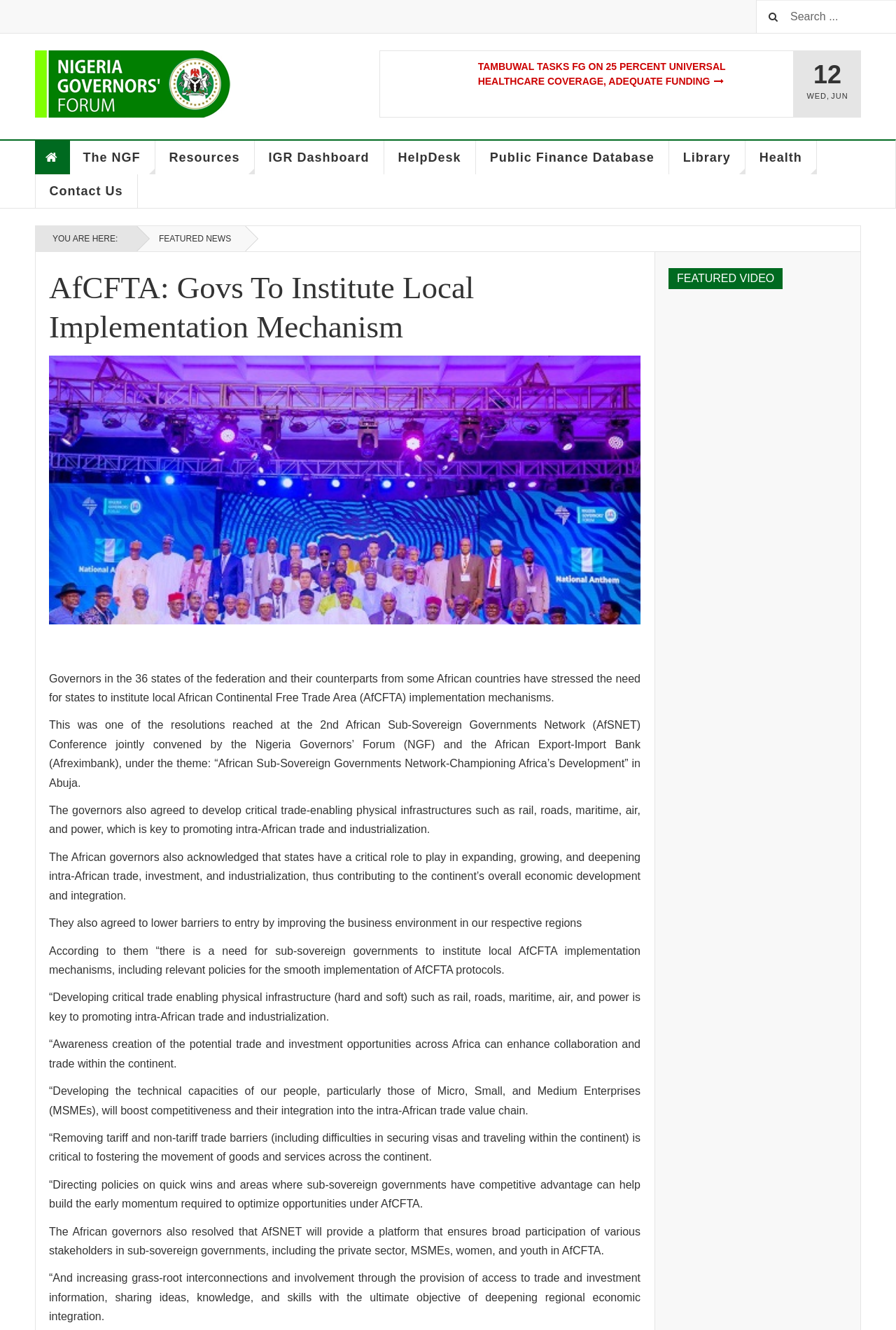What is the purpose of AfSNET?
Refer to the screenshot and respond with a concise word or phrase.

Platform for broad participation of stakeholders